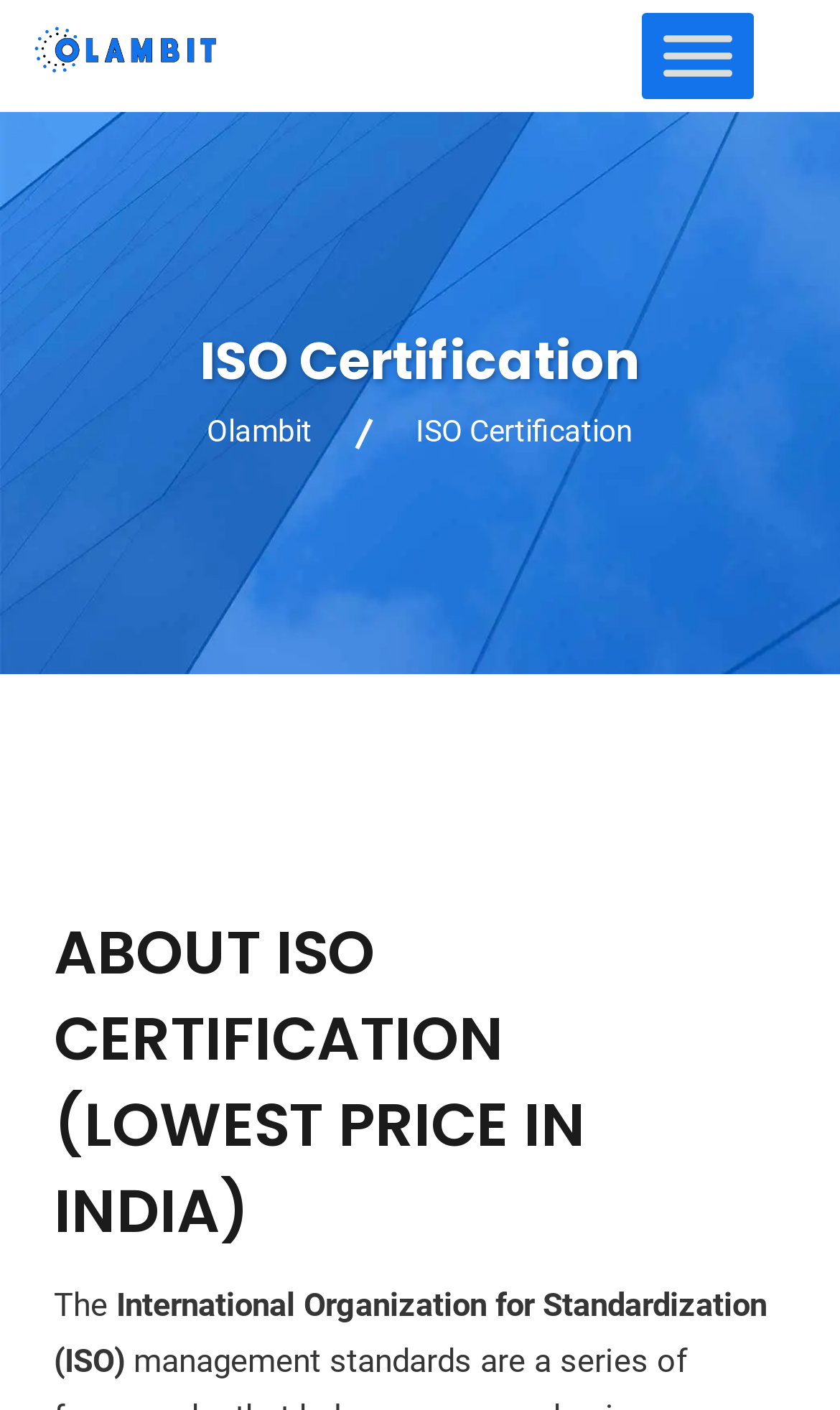What is the main topic of this webpage?
Based on the image content, provide your answer in one word or a short phrase.

ISO Certification